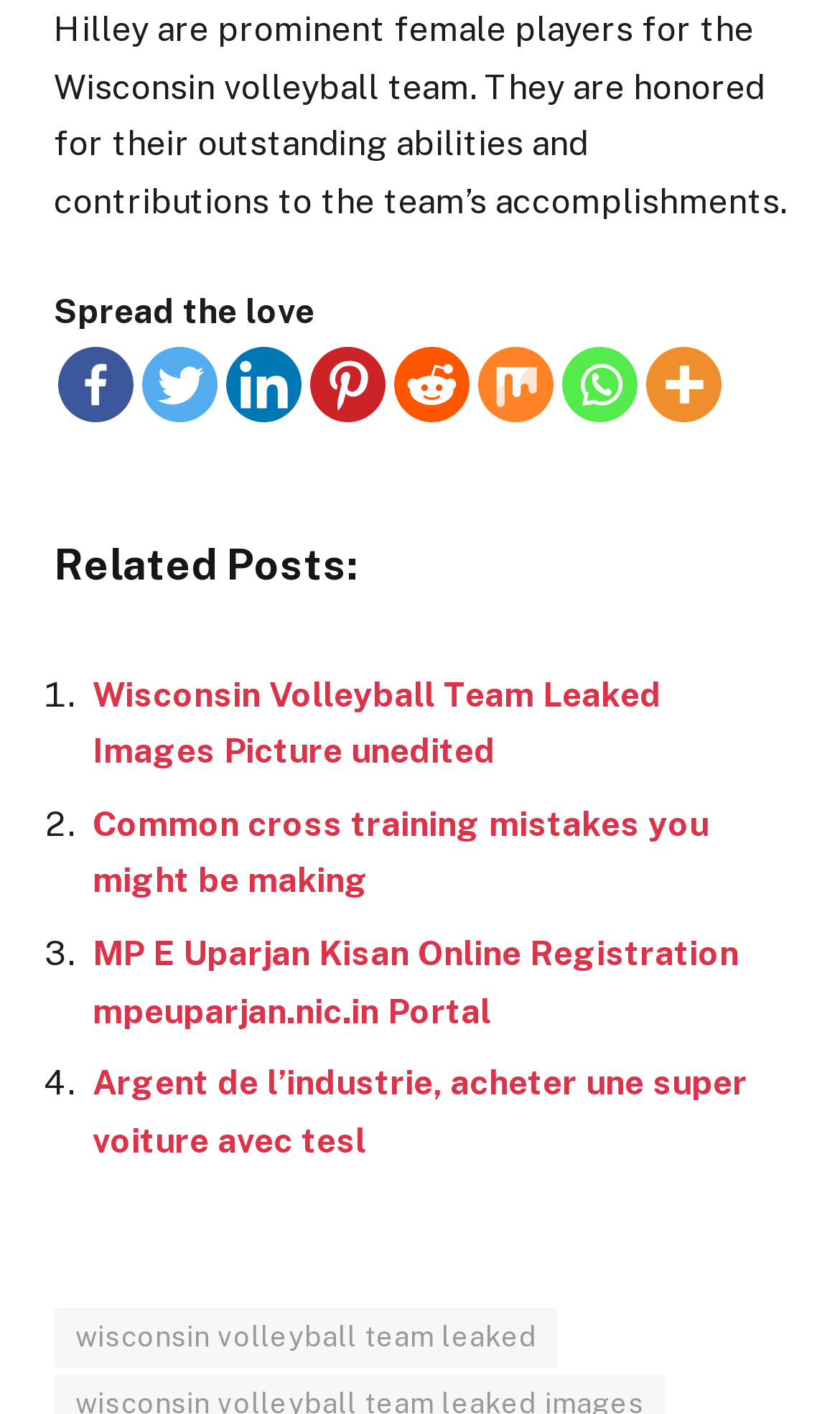Please reply to the following question with a single word or a short phrase:
What is the title of the last related post?

Argent de l’industrie, acheter une super voiture avec tesl